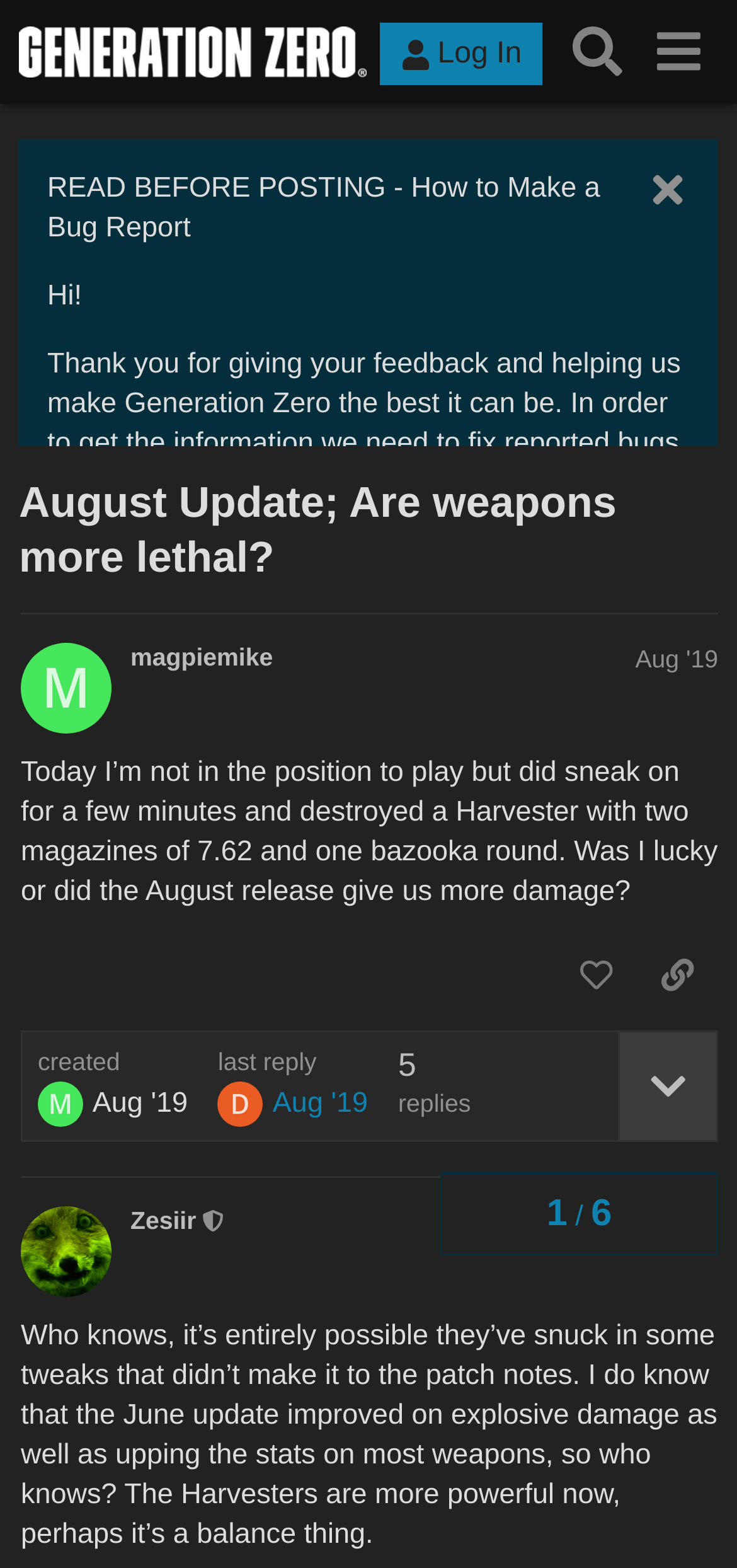Identify the headline of the webpage and generate its text content.

August Update; Are weapons more lethal?